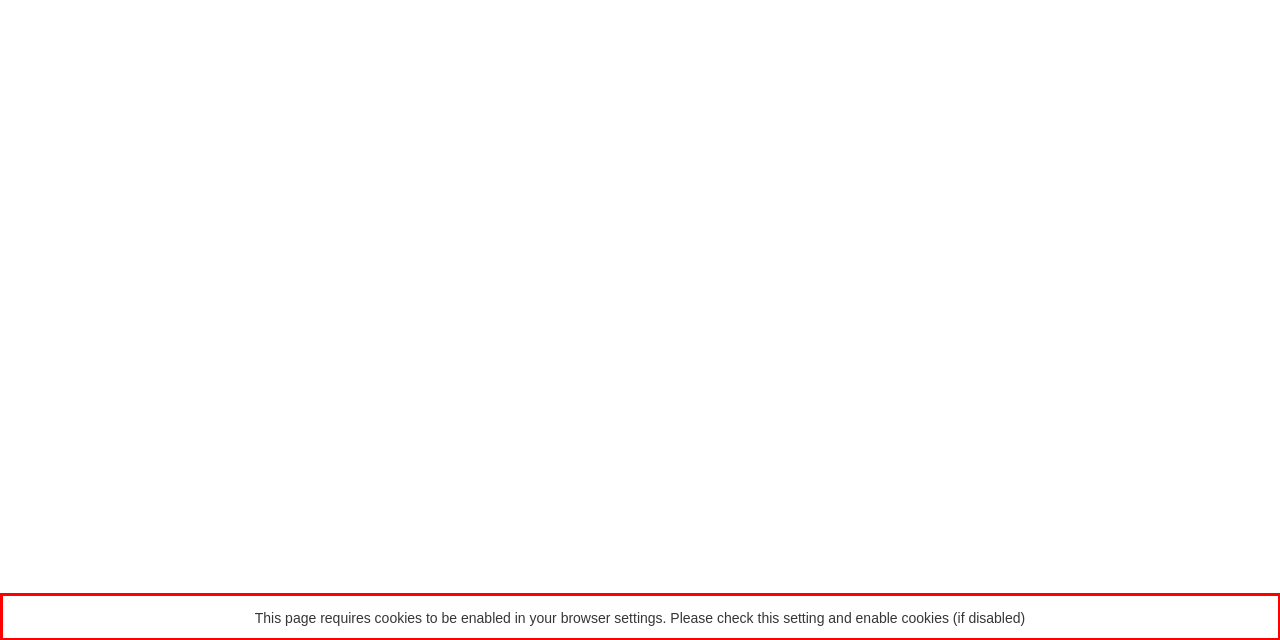You are given a screenshot showing a webpage with a red bounding box. Perform OCR to capture the text within the red bounding box.

This page requires cookies to be enabled in your browser settings. Please check this setting and enable cookies (if disabled)